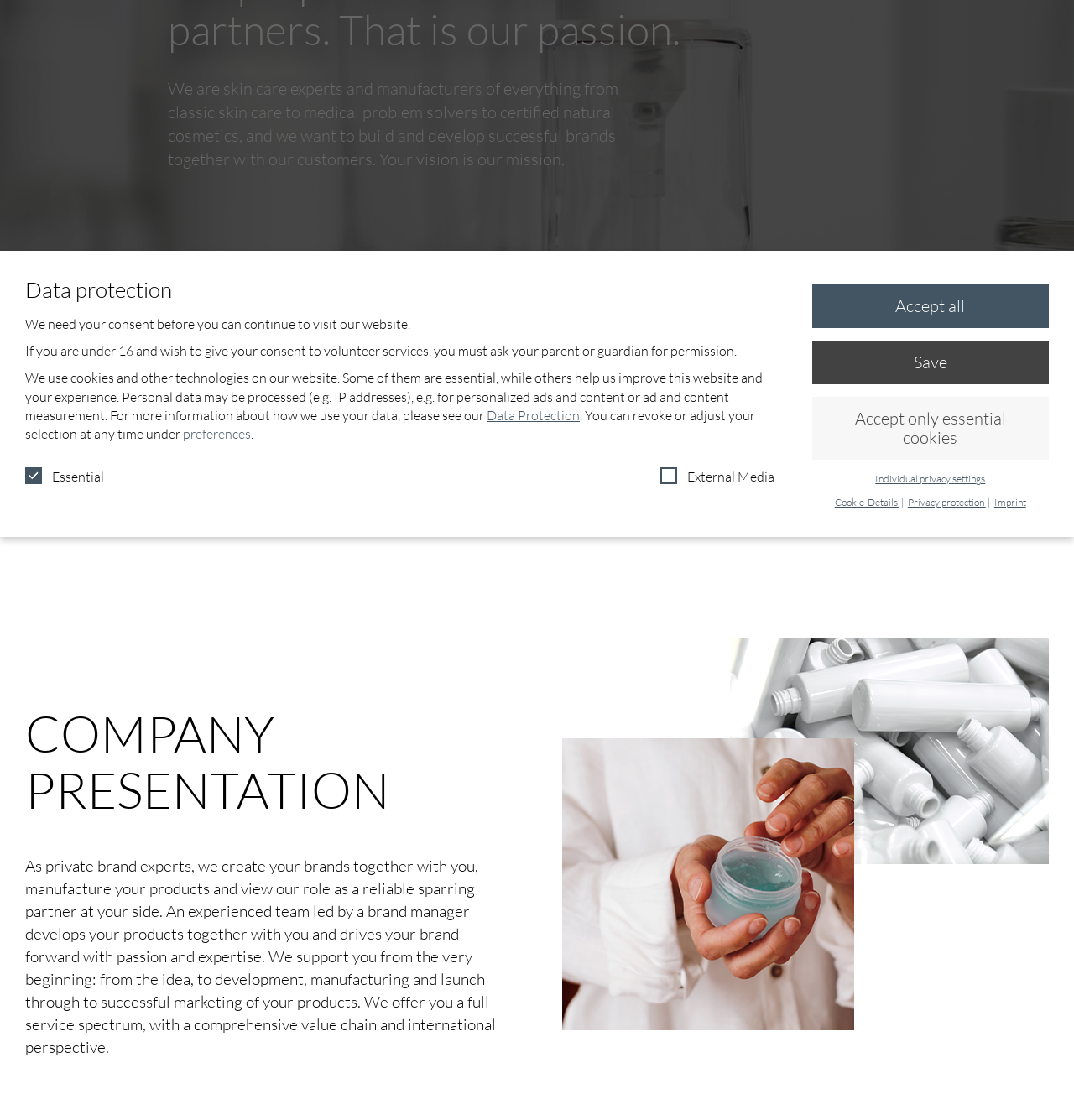Identify and provide the bounding box coordinates of the UI element described: "Privacy protection". The coordinates should be formatted as [left, top, right, bottom], with each number being a float between 0 and 1.

[0.866, 0.883, 0.939, 0.895]